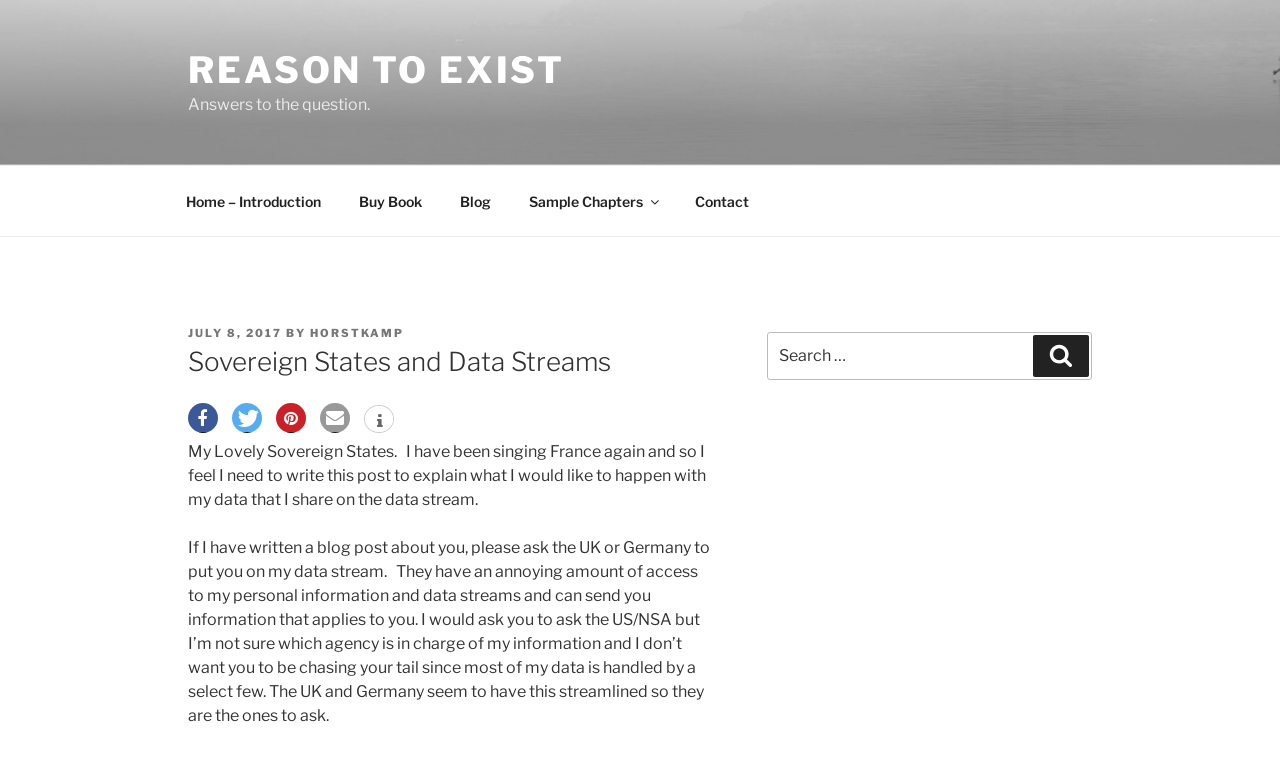Locate the bounding box coordinates of the element that should be clicked to execute the following instruction: "Click the 'Share' button".

[0.147, 0.533, 0.17, 0.572]